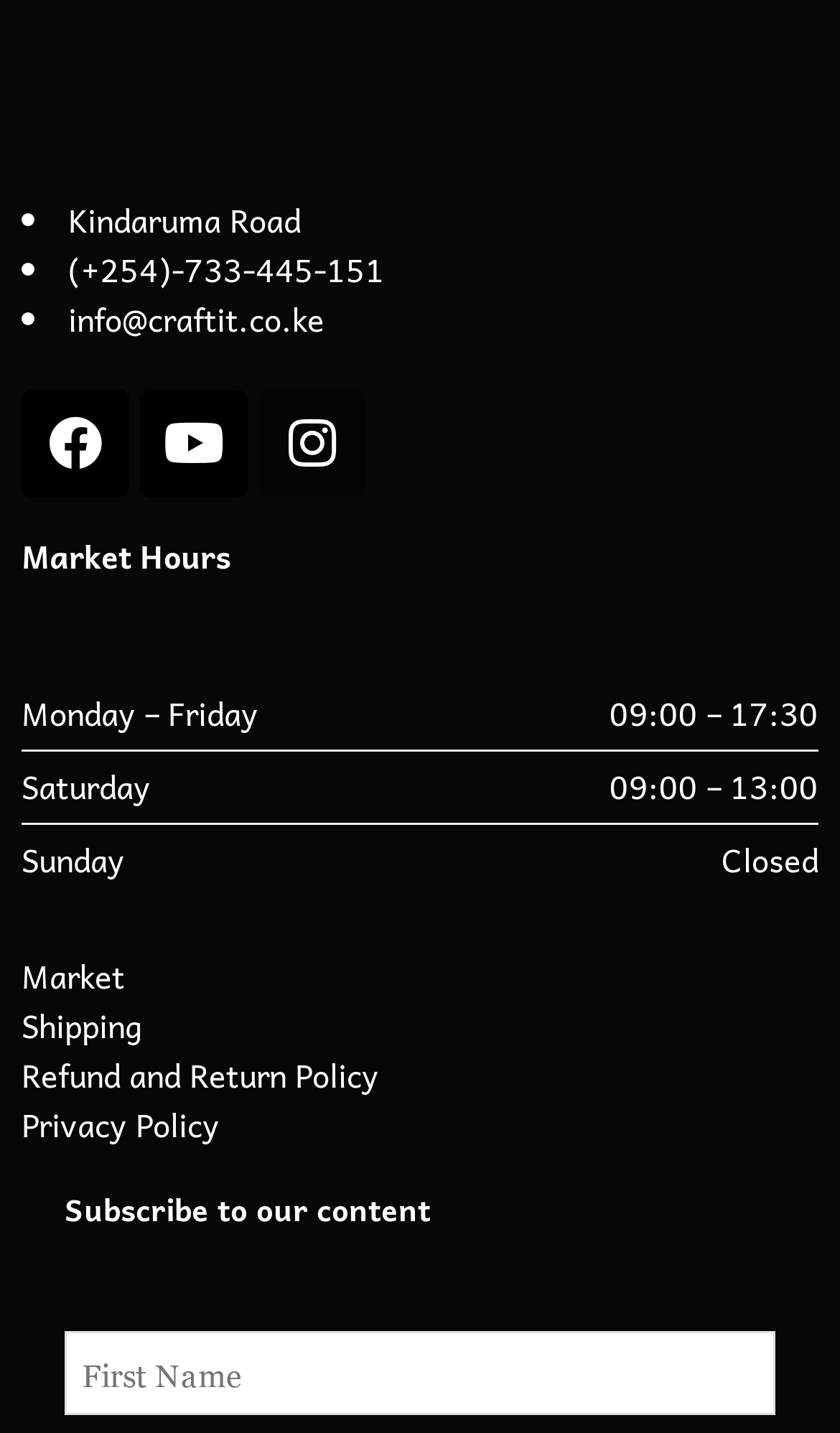Observe the image and answer the following question in detail: What is the company's logo?

The logo is an image element located at the top of the webpage, with a bounding box of [0.179, 0.345, 0.821, 0.57]. It is described as 'Craft It - Black and White logo'.